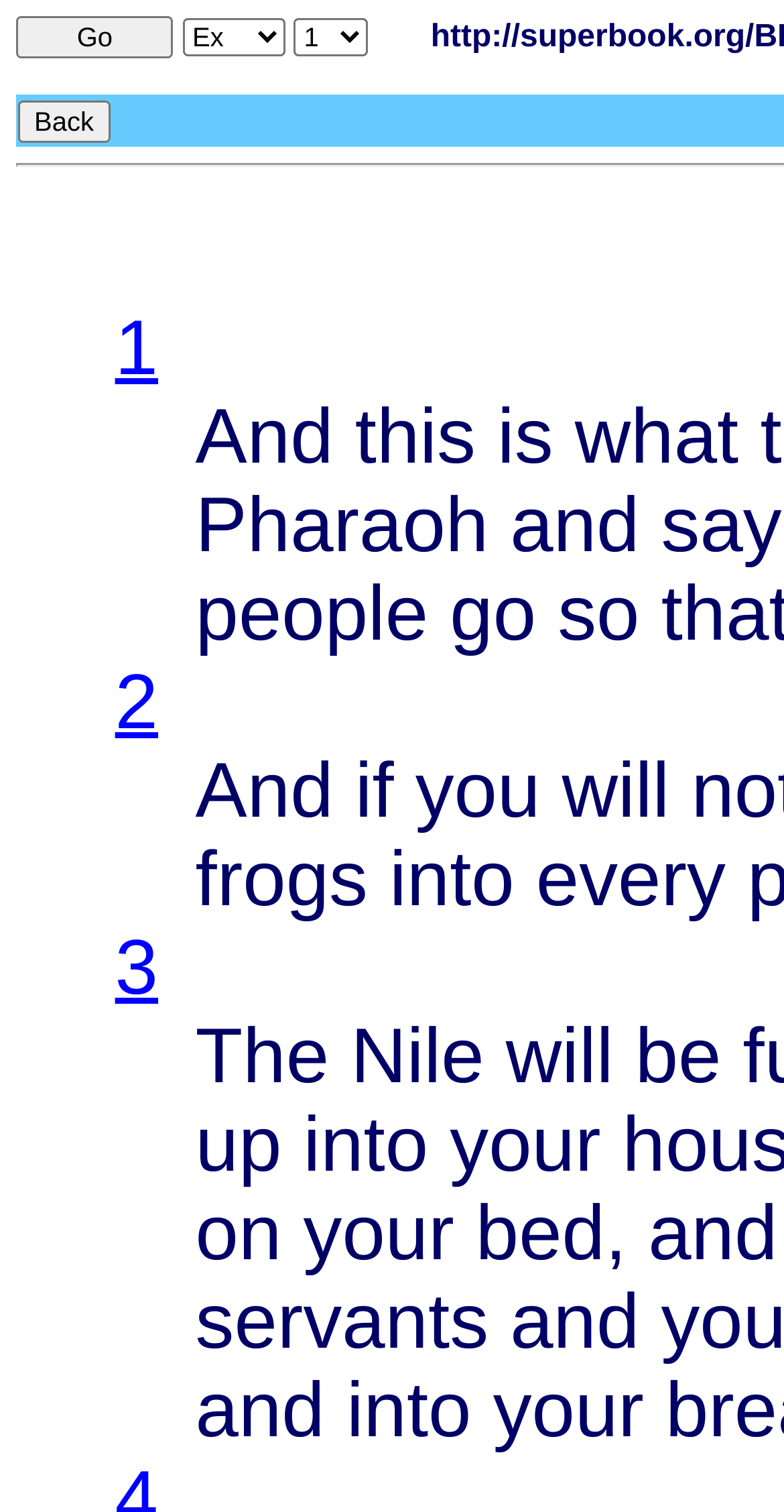Give a succinct answer to this question in a single word or phrase: 
How many comboboxes are present?

Two